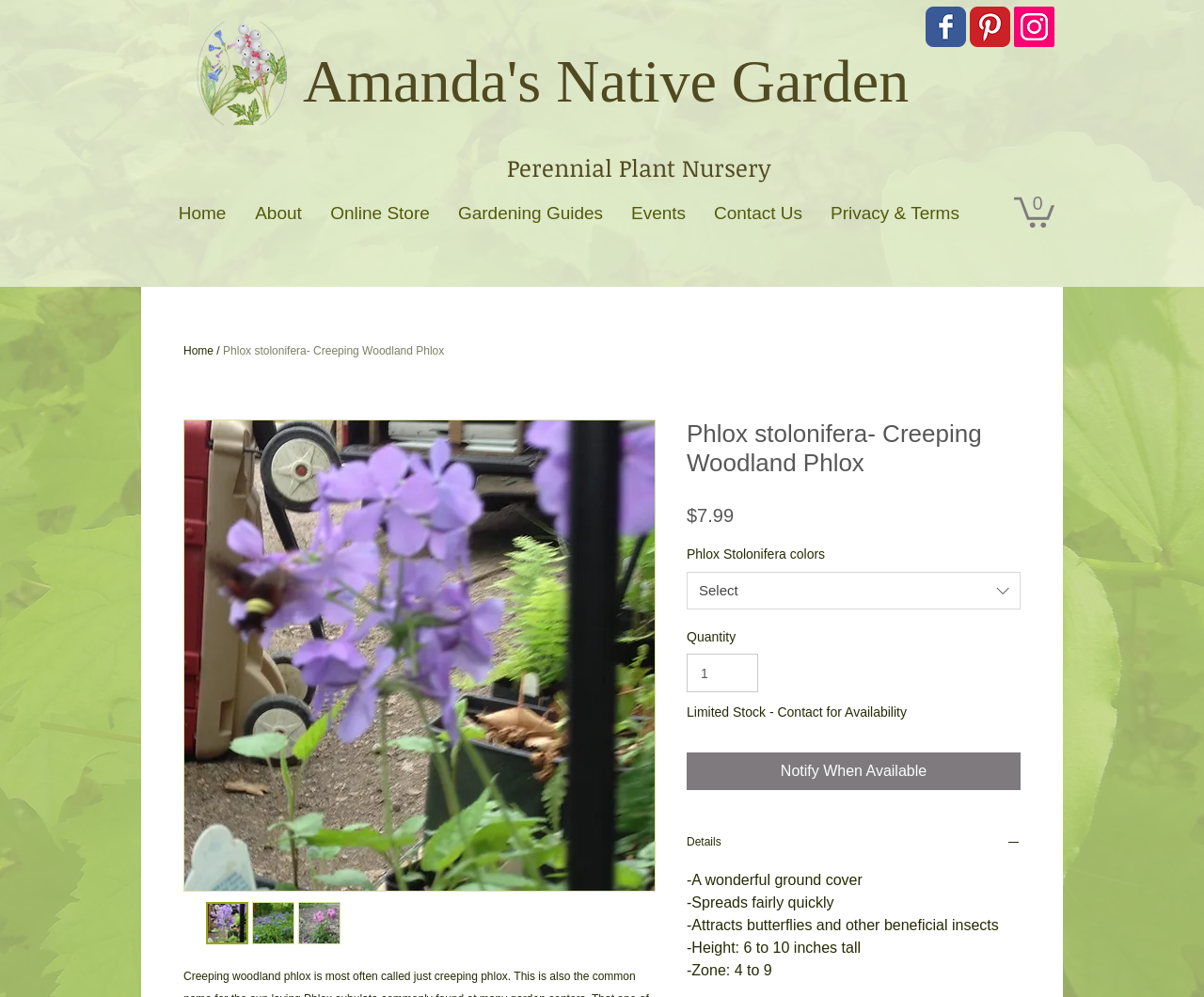Respond with a single word or phrase to the following question: What type of plant is being sold?

Creeping Woodland Phlox